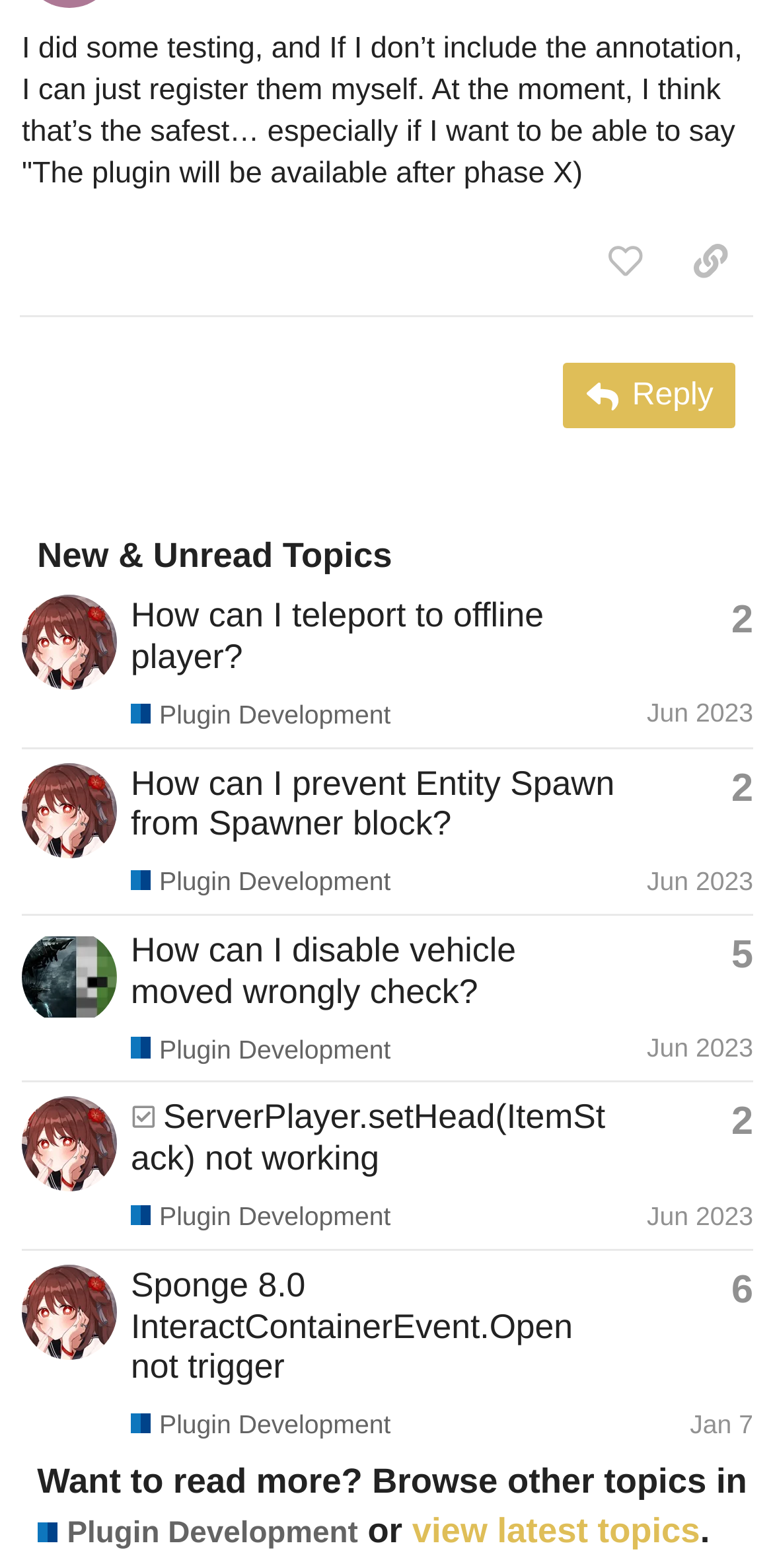Refer to the image and offer a detailed explanation in response to the question: How many replies does the topic 'How can I teleport to offline player?' have?

I found the answer by looking at the gridcell element that contains the topic information, specifically the generic element with the text 'This topic has 2 replies'.